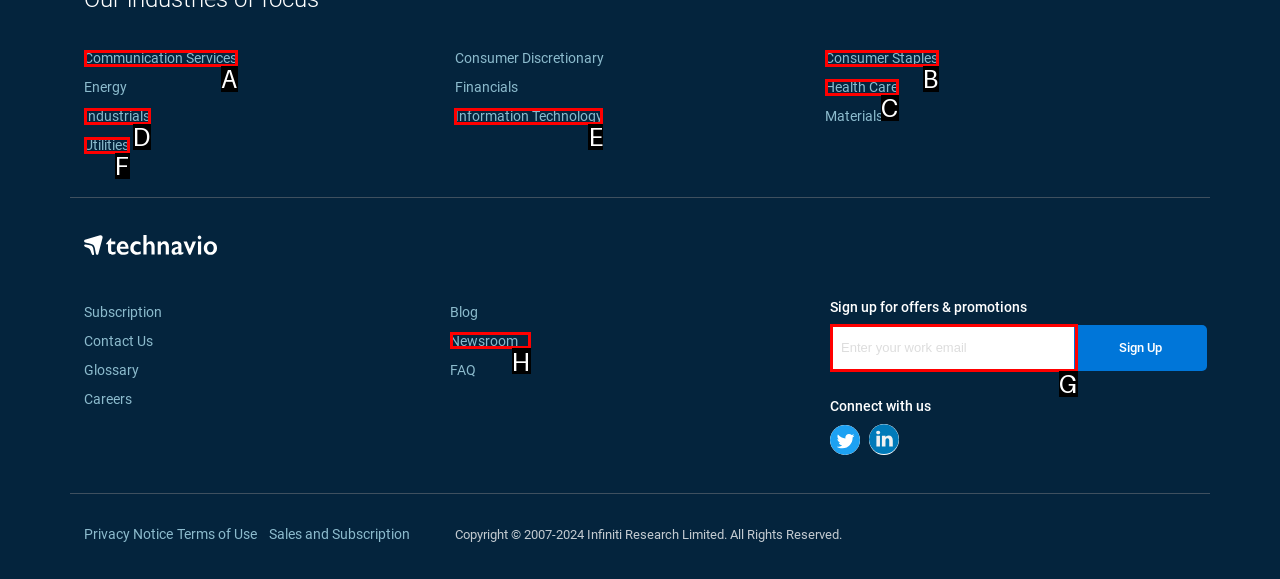Tell me which one HTML element best matches the description: Commercial Services
Answer with the option's letter from the given choices directly.

None